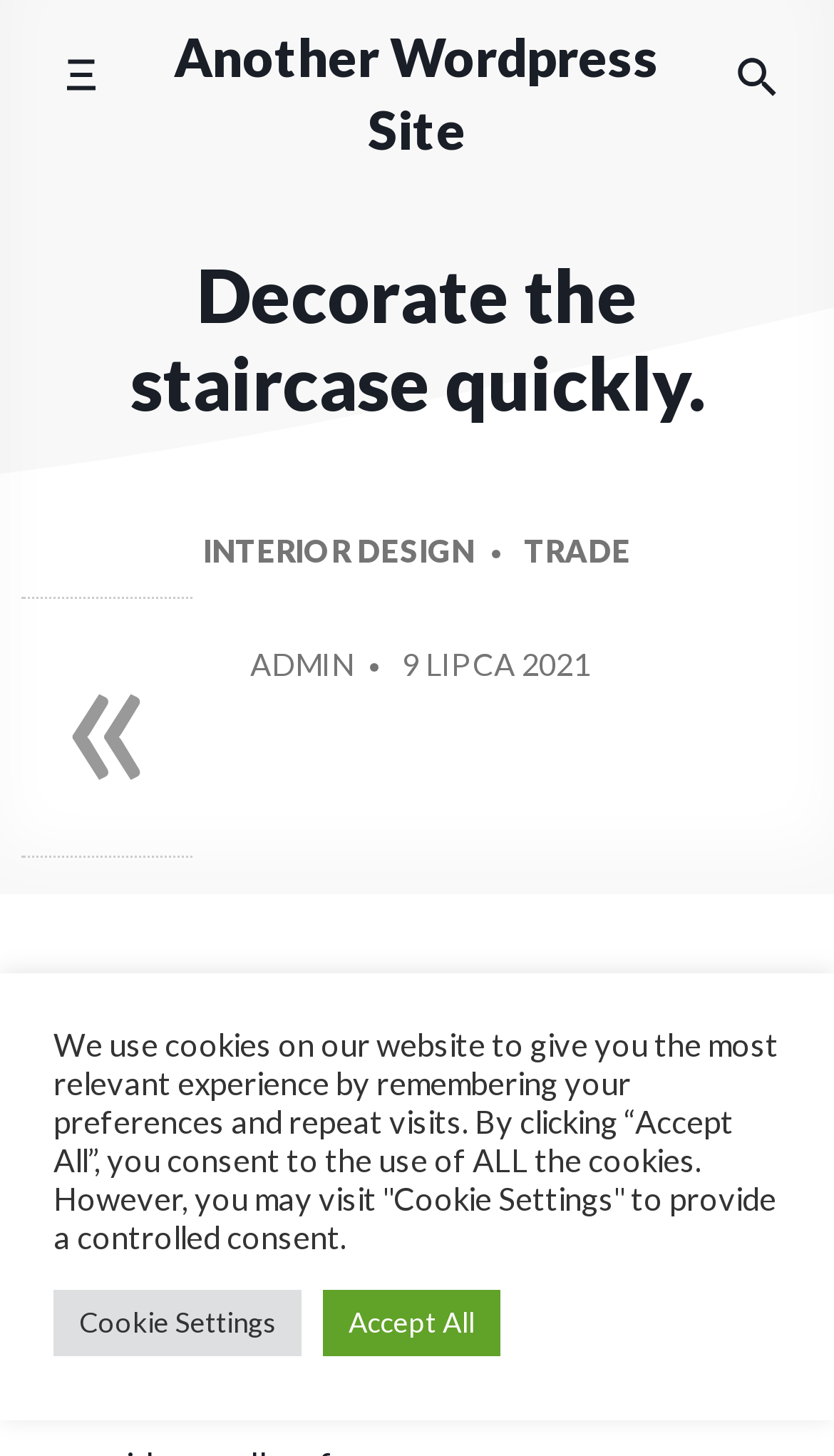Find the bounding box coordinates of the clickable area that will achieve the following instruction: "Close search form".

[0.838, 0.058, 0.887, 0.086]